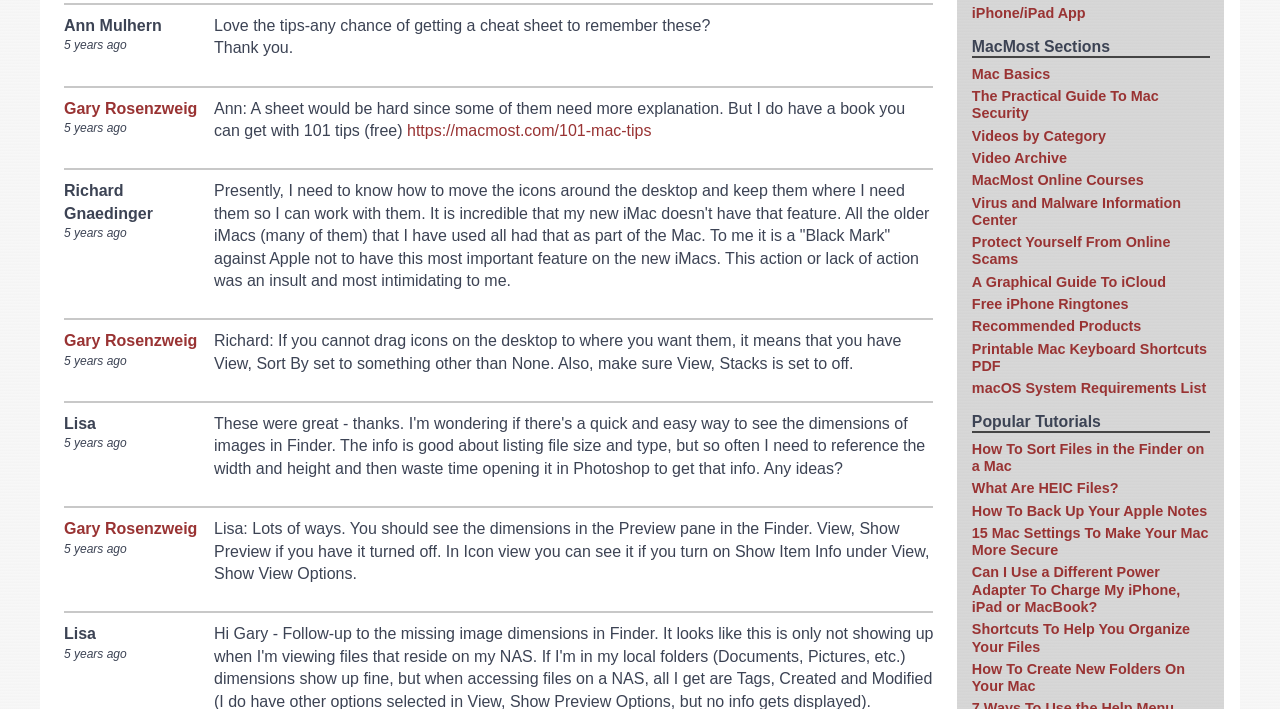Please reply with a single word or brief phrase to the question: 
What is the name of the author who replied to Richard's comment?

Gary Rosenzweig